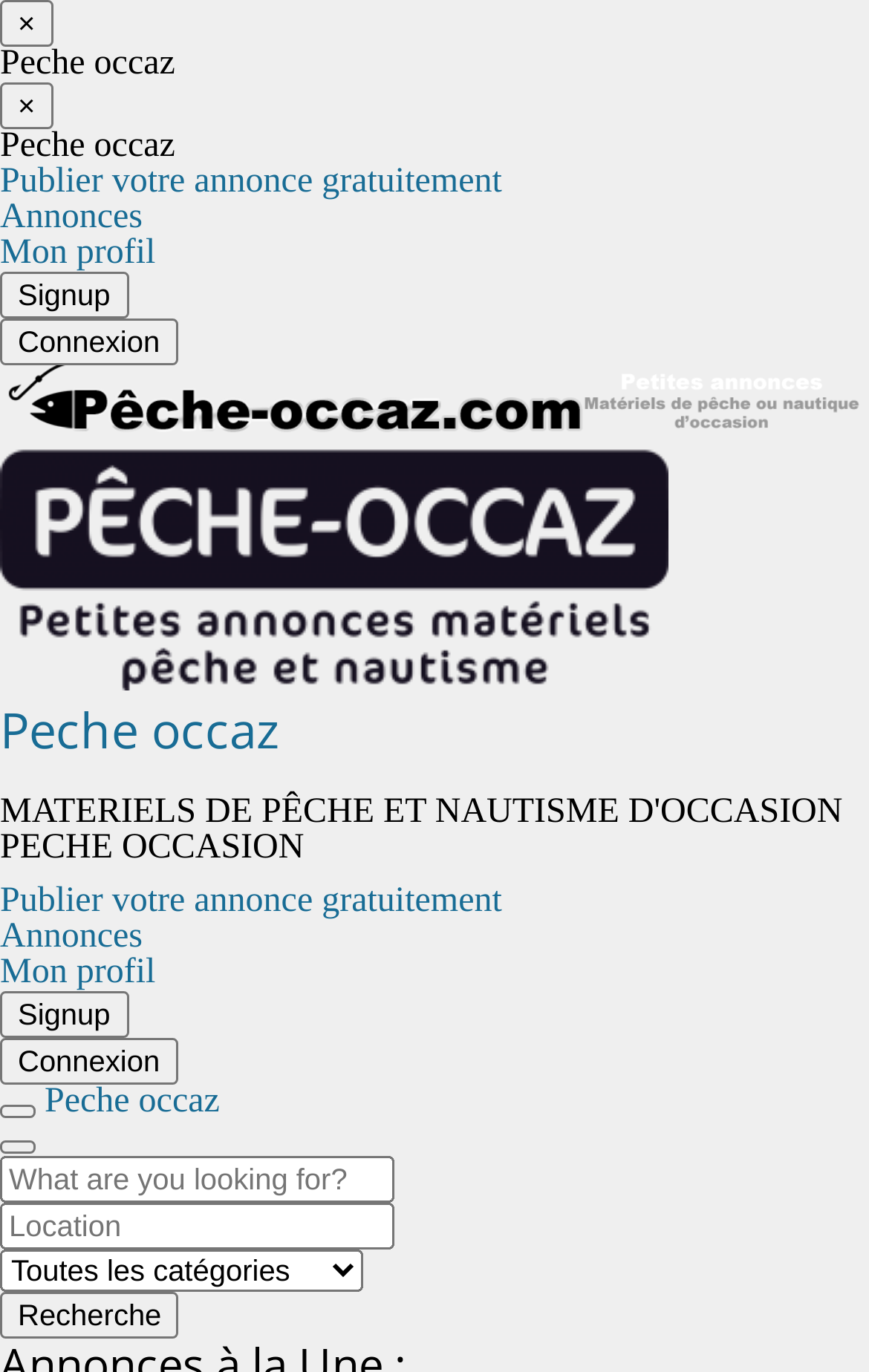Respond with a single word or phrase to the following question:
How many buttons are there on the webpage?

7